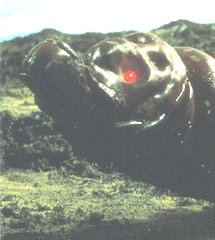What is the color of the glowing feature on its head?
By examining the image, provide a one-word or phrase answer.

Red